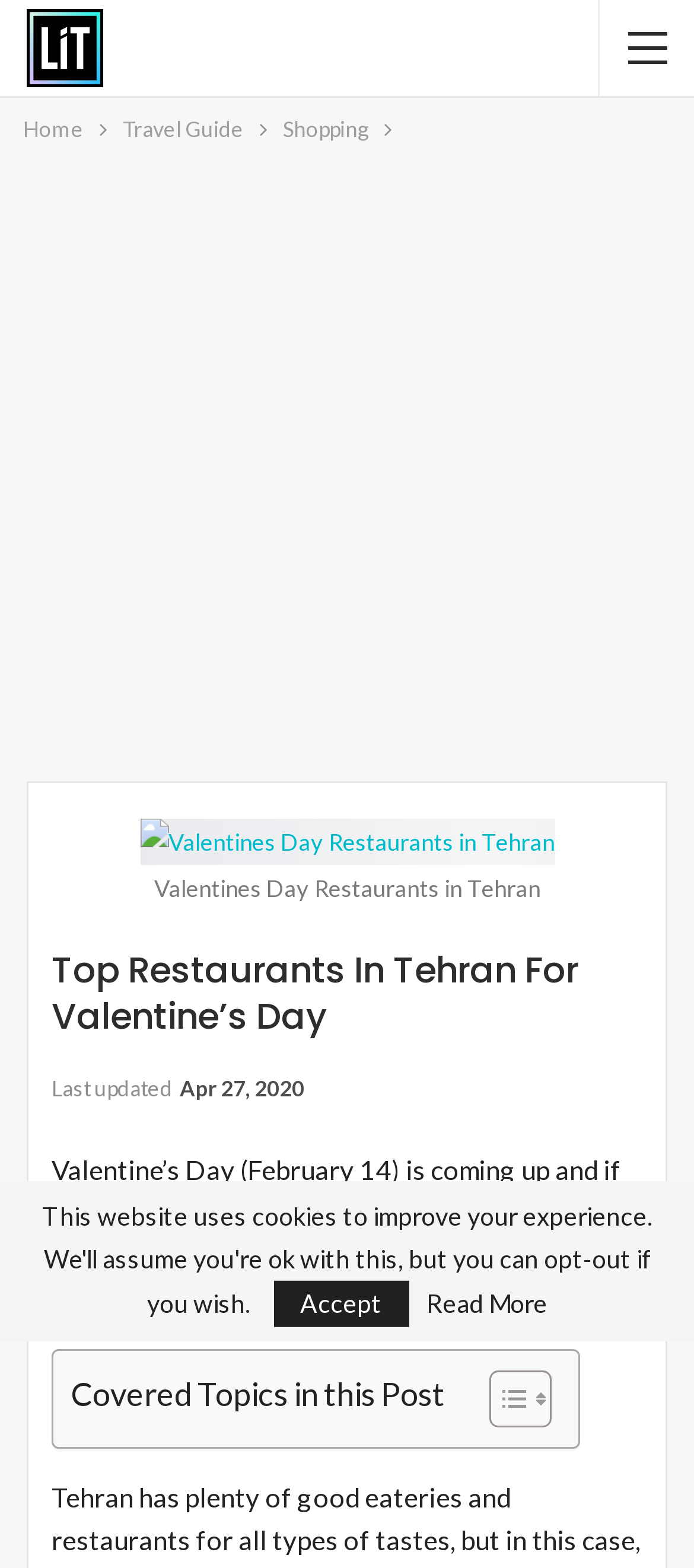How many topics are covered in the post?
Please elaborate on the answer to the question with detailed information.

The webpage has a section titled 'Covered Topics in this Post' but it does not specify the number of topics covered, hence the answer is 'Not specified'.